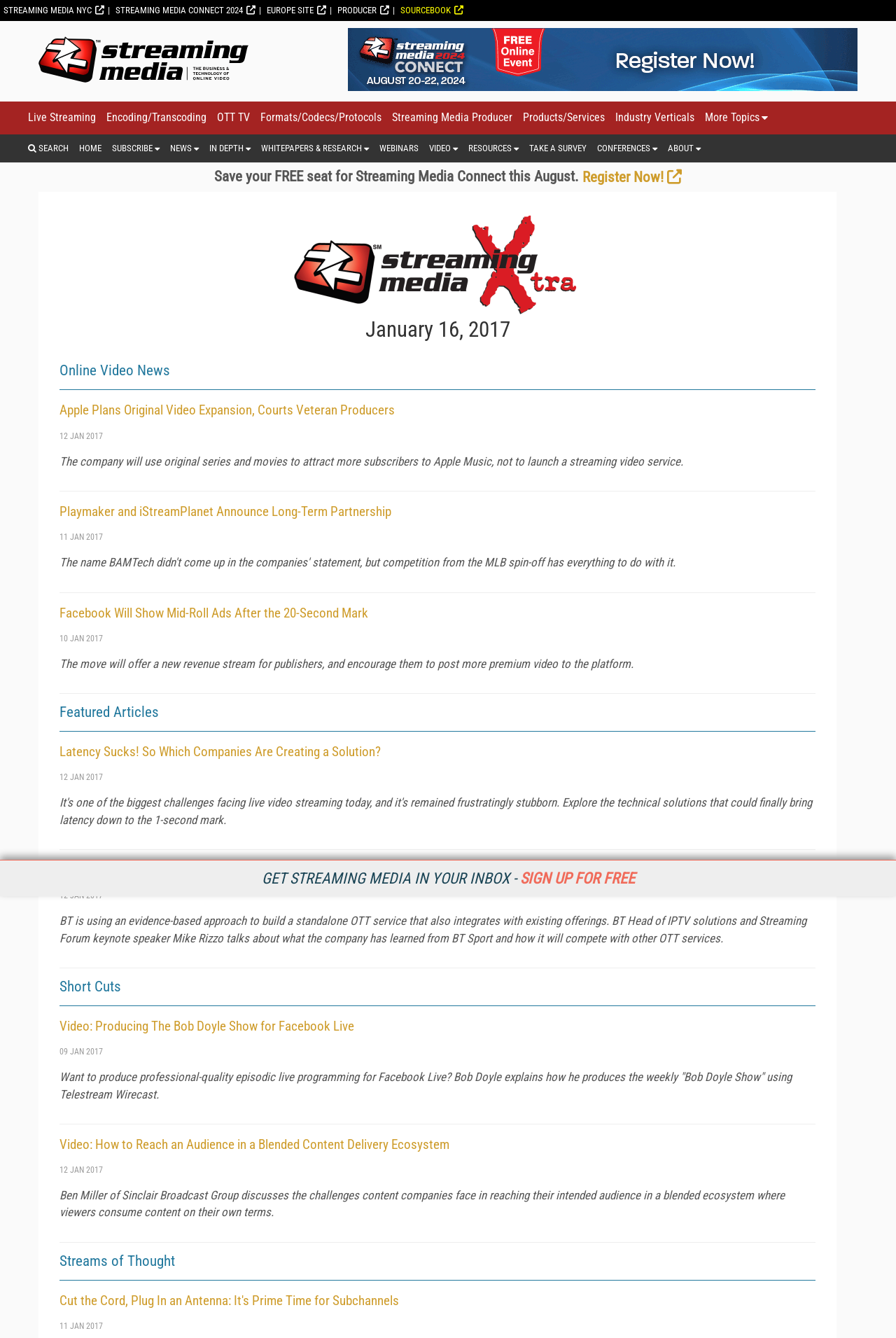Carefully examine the image and provide an in-depth answer to the question: What is the topic of the article 'Apple Plans Original Video Expansion, Courts Veteran Producers'?

The article 'Apple Plans Original Video Expansion, Courts Veteran Producers' is categorized under the heading 'Online Video News', which suggests that the topic of the article is related to online video news.